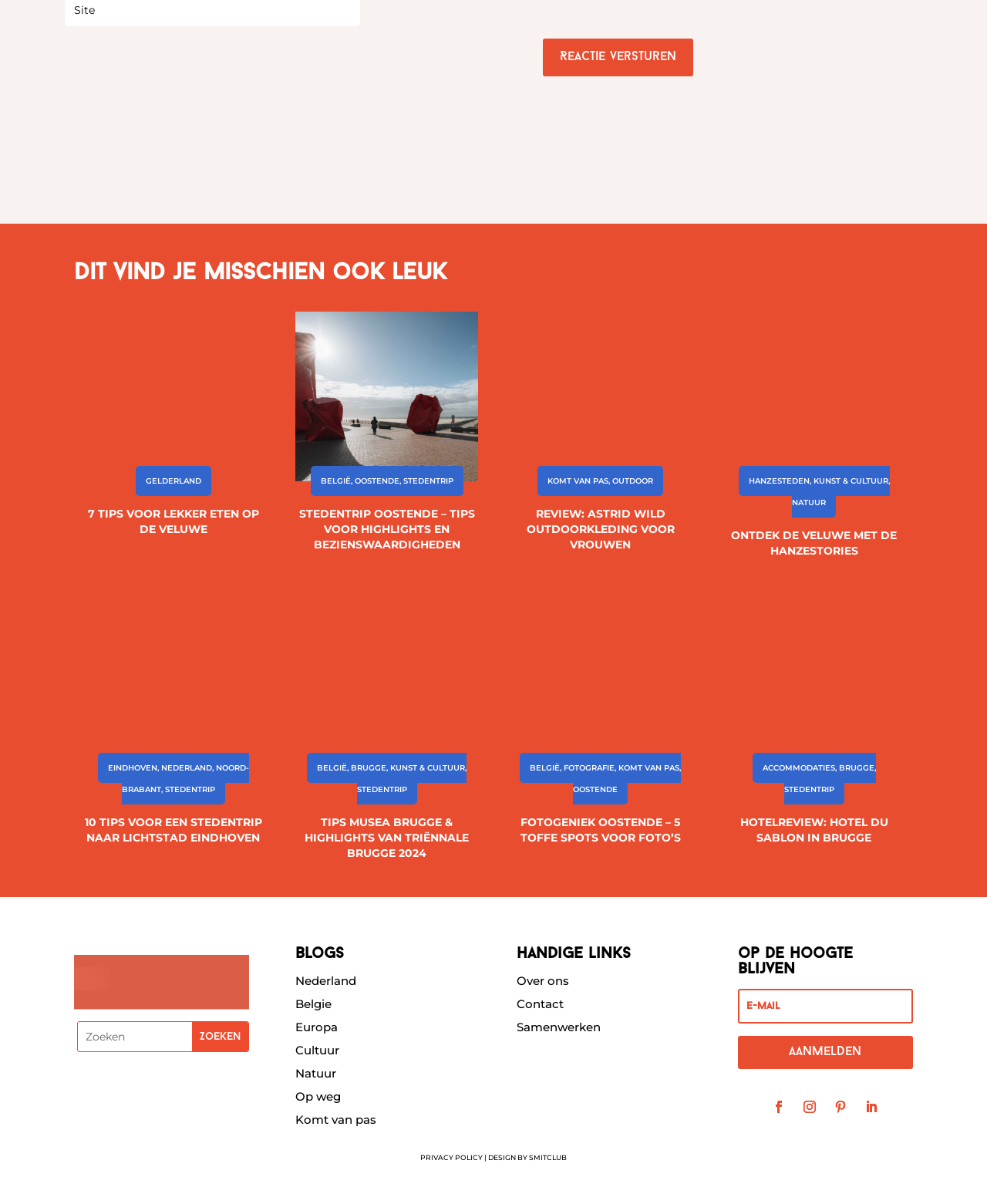Identify the bounding box coordinates for the element you need to click to achieve the following task: "Read the article '10 TIPS VOOR EEN STEDENTRIP NAAR LICHTSTAD EINDHOVEN'". The coordinates must be four float values ranging from 0 to 1, formatted as [left, top, right, bottom].

[0.083, 0.677, 0.268, 0.709]